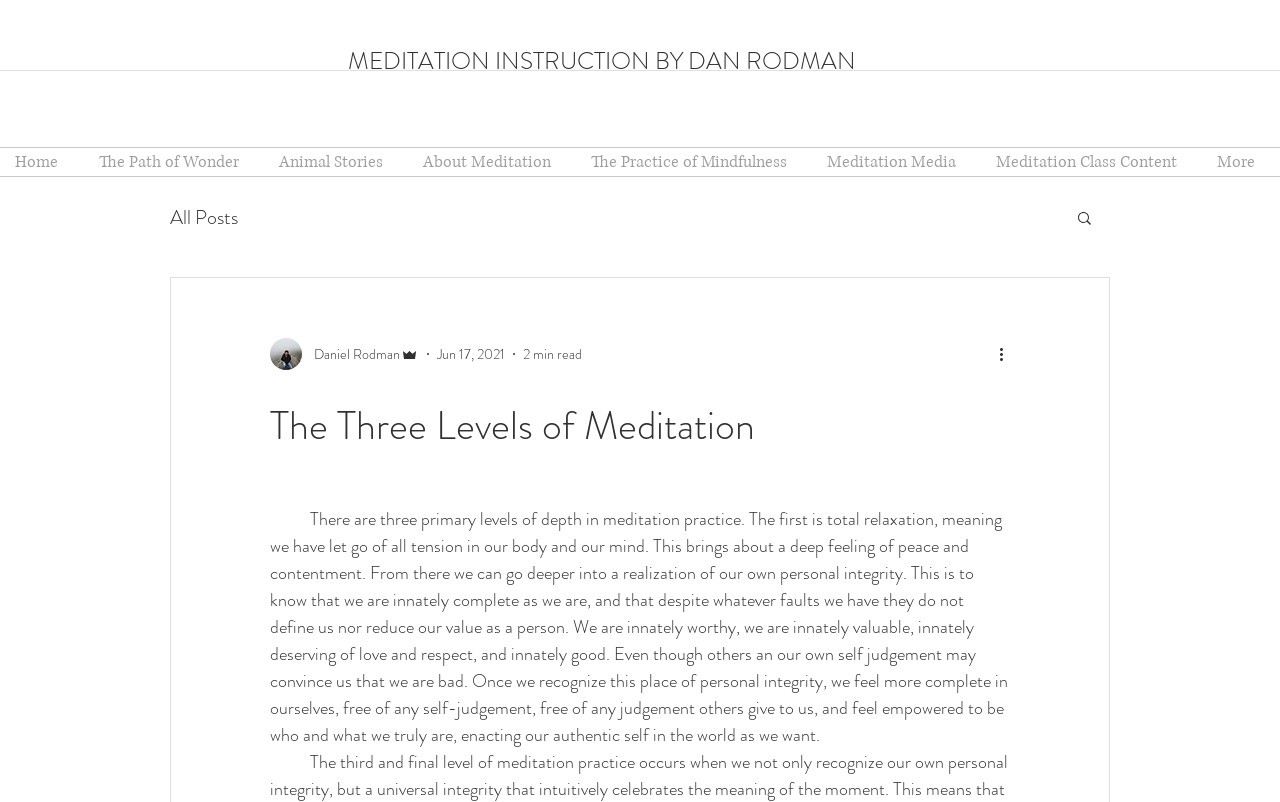Locate the bounding box coordinates of the item that should be clicked to fulfill the instruction: "Read more about 'The Path of Wonder'".

[0.066, 0.185, 0.206, 0.219]